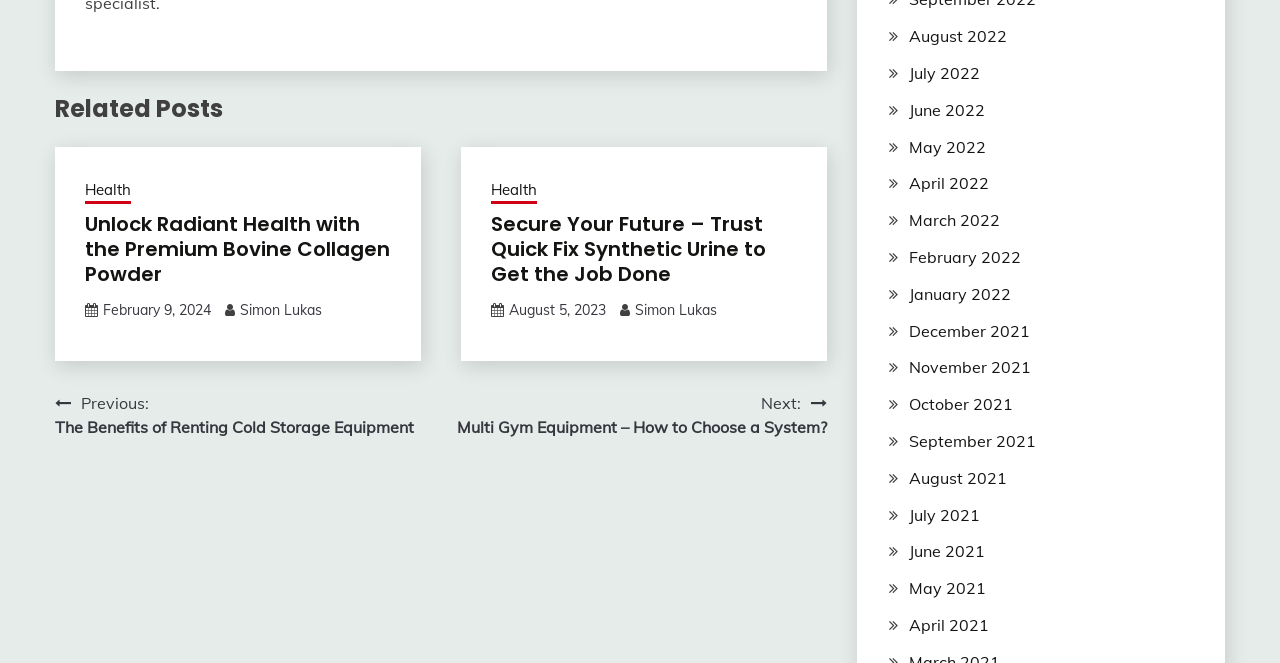How many related posts are there?
Answer the question with as much detail as you can, using the image as a reference.

I counted the number of headings with the text 'Related Posts' and found two, which are 'Unlock Radiant Health with the Premium Bovine Collagen Powder' and 'Secure Your Future – Trust Quick Fix Synthetic Urine to Get the Job Done'.